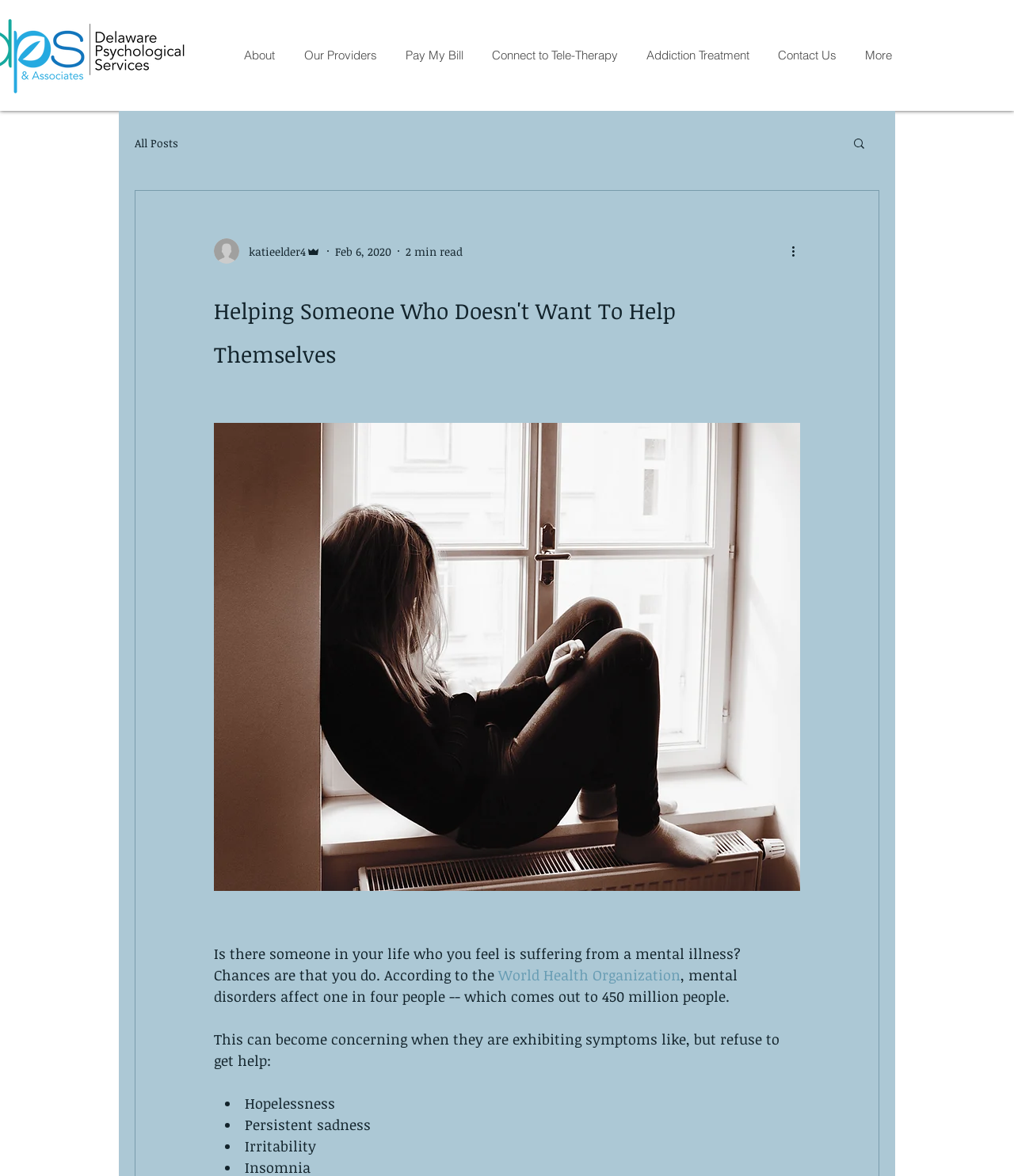Identify the coordinates of the bounding box for the element that must be clicked to accomplish the instruction: "Click on the 'Download' link".

None